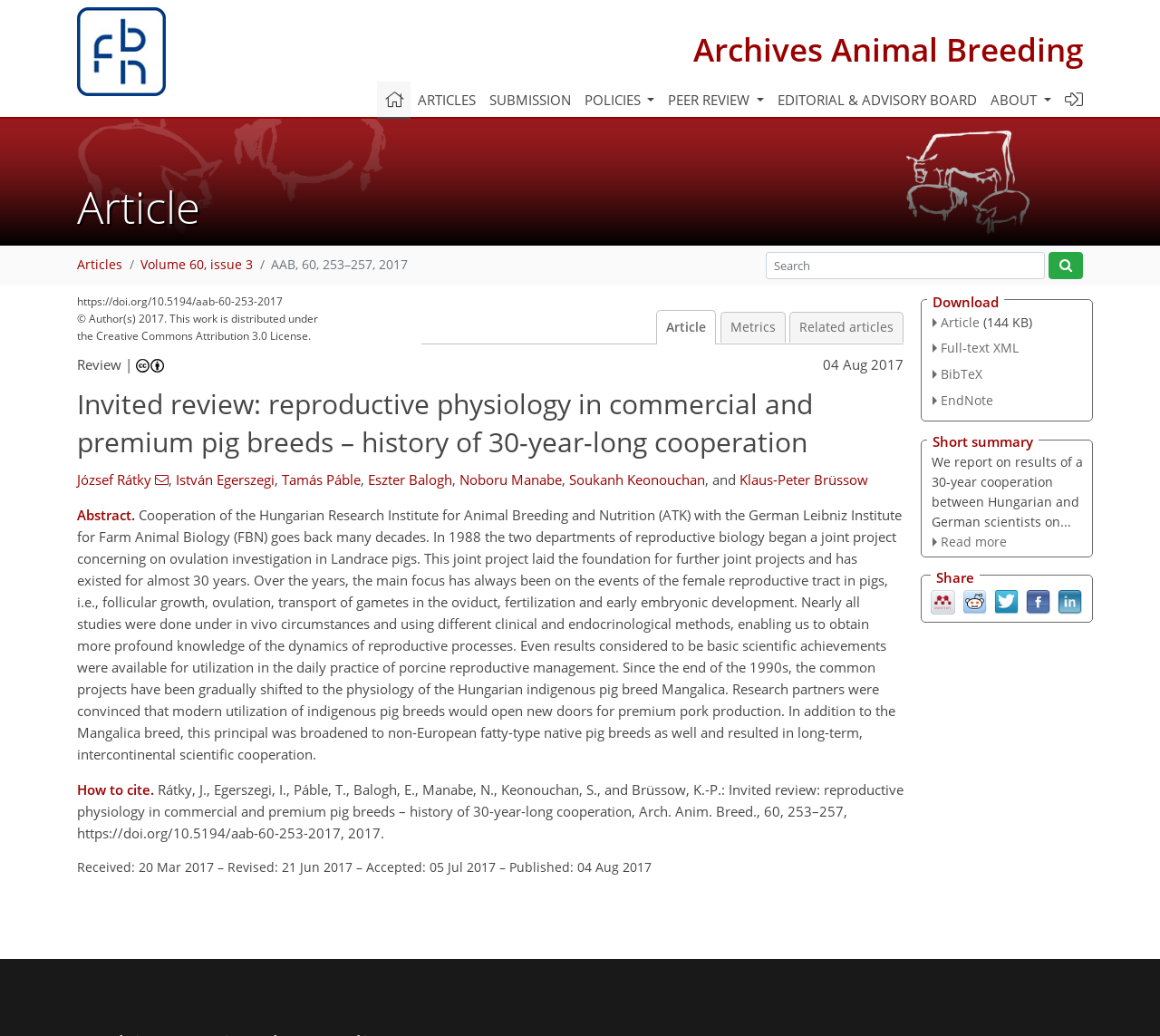Please pinpoint the bounding box coordinates for the region I should click to adhere to this instruction: "View the 'Metrics' of the article".

[0.621, 0.301, 0.677, 0.331]